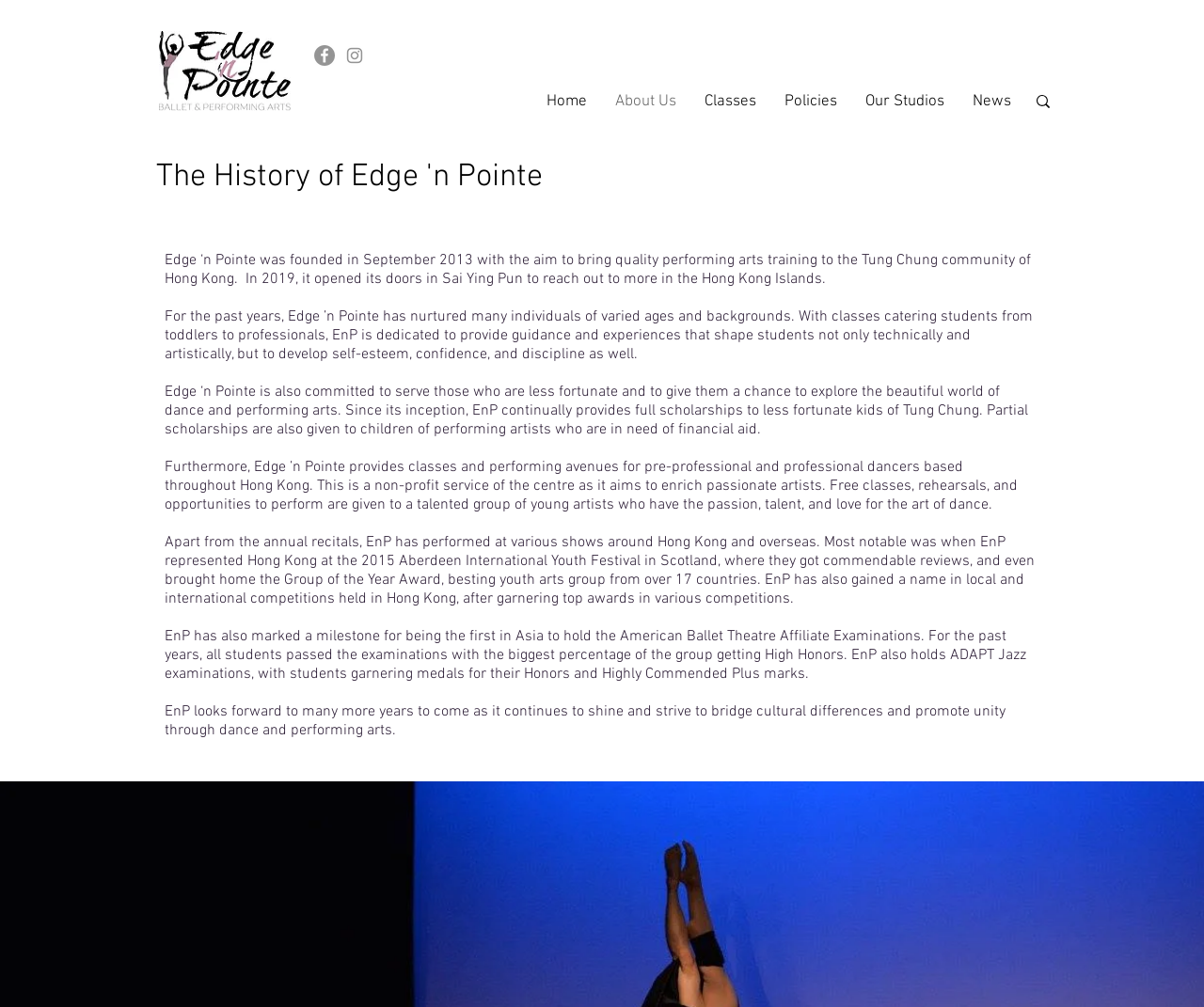Find the bounding box coordinates for the area that should be clicked to accomplish the instruction: "View News page".

[0.796, 0.077, 0.852, 0.124]